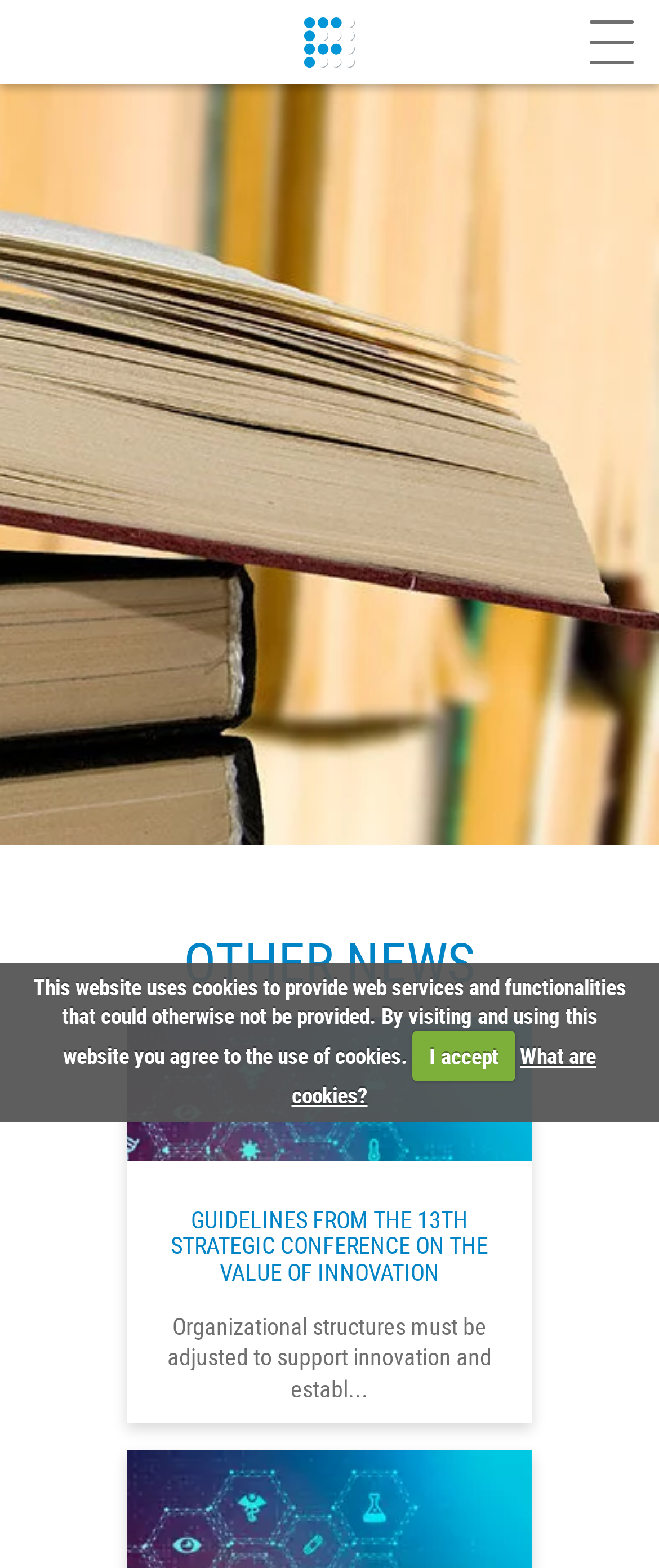From the webpage screenshot, predict the bounding box coordinates (top-left x, top-left y, bottom-right x, bottom-right y) for the UI element described here: I accept

[0.626, 0.658, 0.781, 0.69]